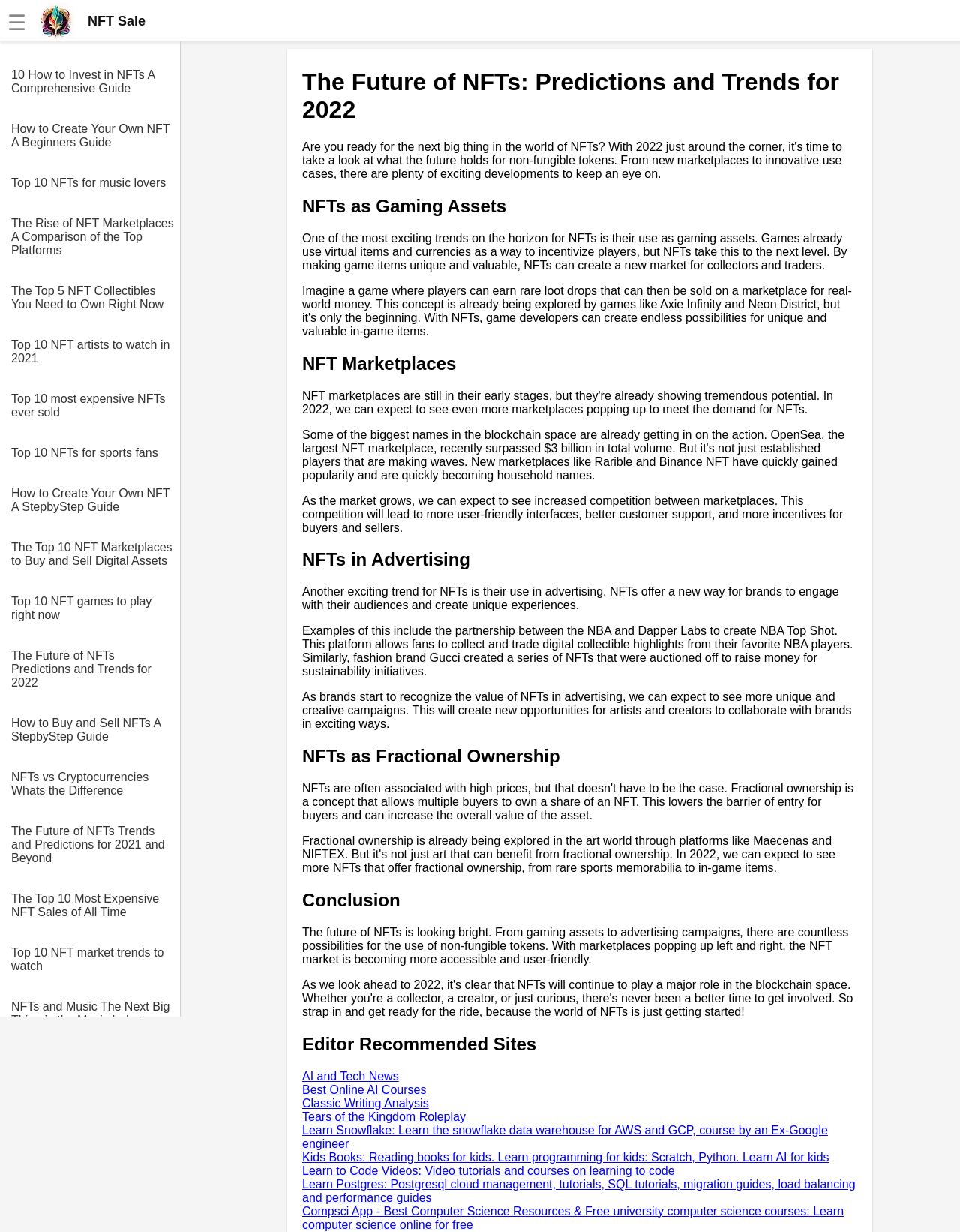Determine the bounding box coordinates of the clickable region to carry out the instruction: "Read the article about NFTs as gaming assets".

[0.315, 0.159, 0.893, 0.176]